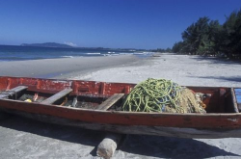Explain the image with as much detail as possible.

The image captures a tranquil beach scene featuring a weathered red fishing boat resting on the sandy shore. The boat is filled with vibrant coils of fishing nets, indicative of local fishing practices. Stretching out behind it is a serene expanse of the ocean, with gentle waves lapping against the shore. Lush green trees border the beach in the background, complementing the clear blue sky above. This picturesque setting likely represents a moment of peaceful solitude along the coast, possibly related to the region of Copan in Honduras, known for its rich cultural heritage and natural beauty.